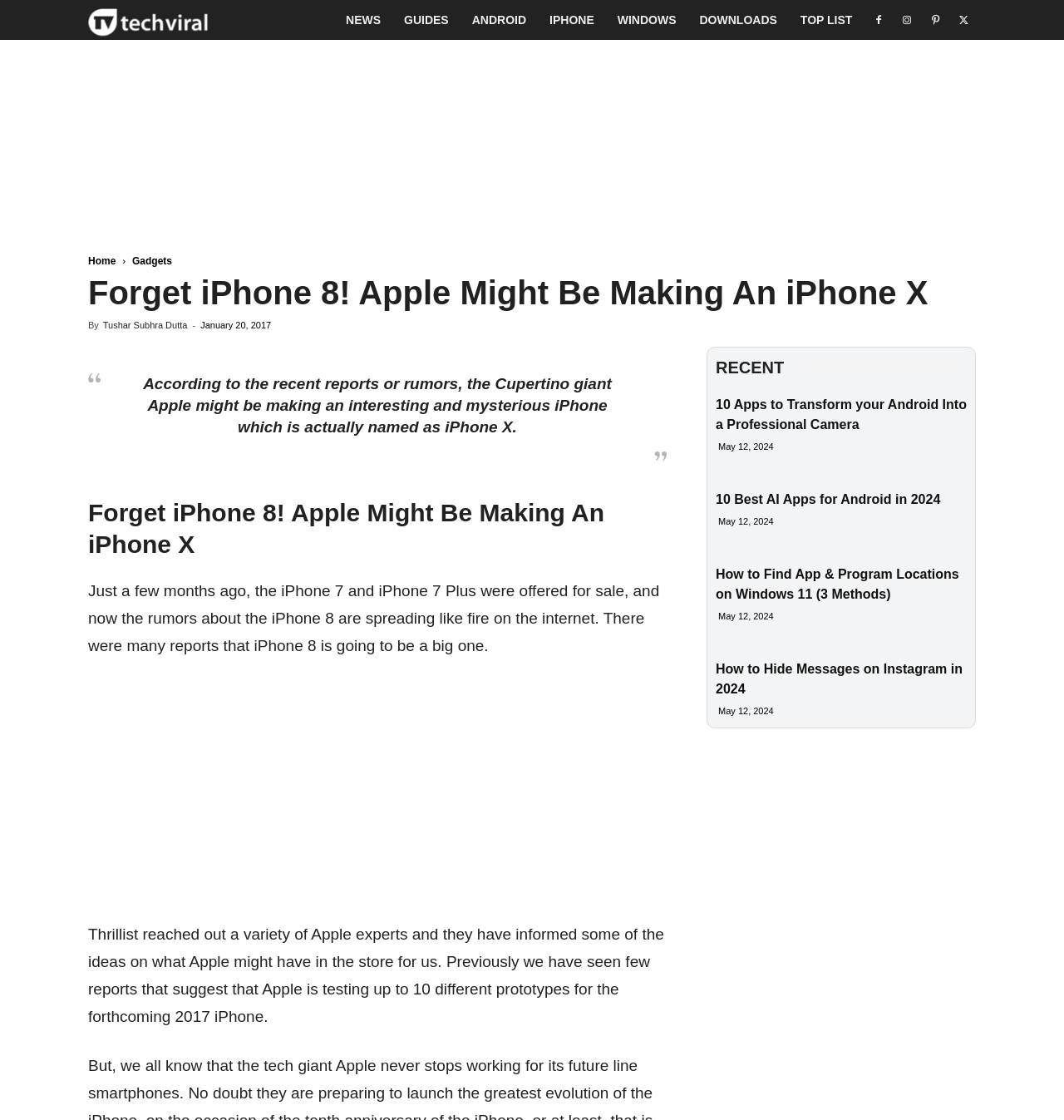Can you find and provide the title of the webpage?

Forget iPhone 8! Apple Might Be Making An iPhone X